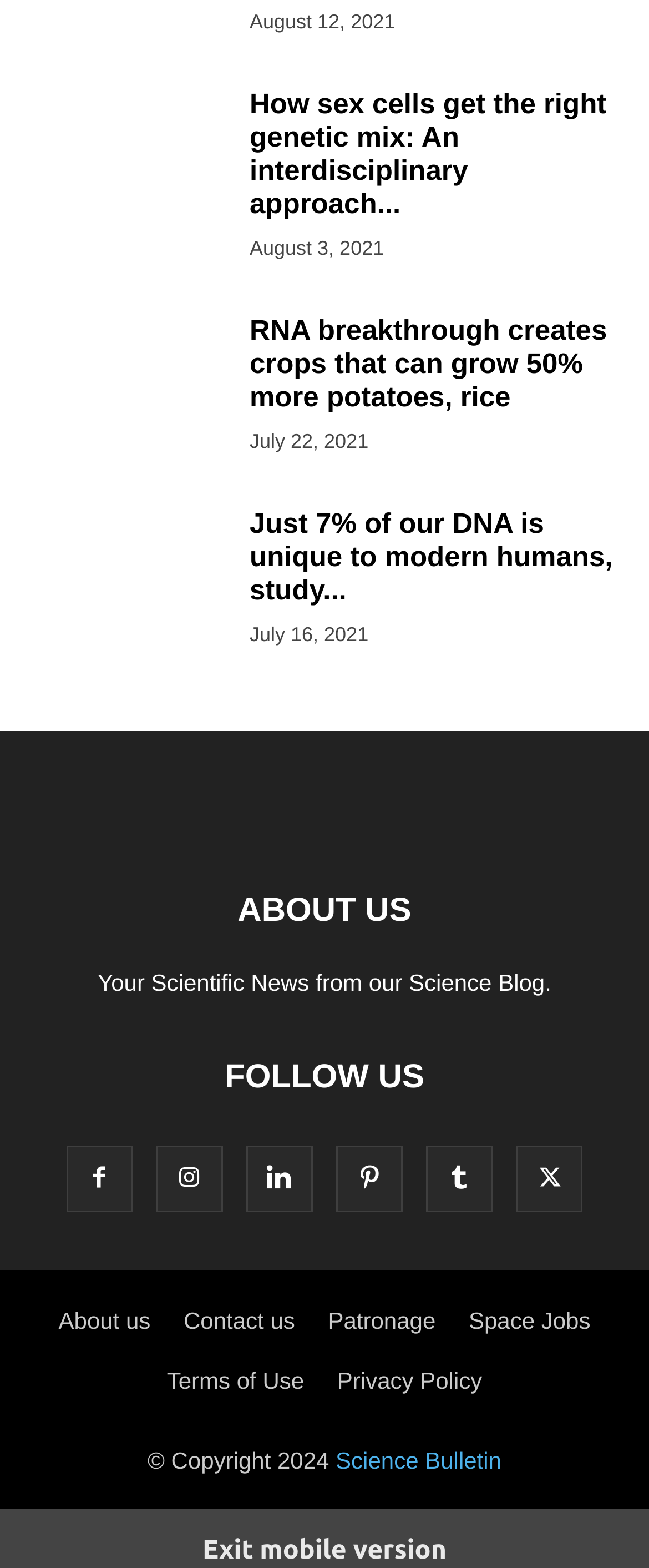What is the copyright year of the website?
Please use the visual content to give a single word or phrase answer.

2024